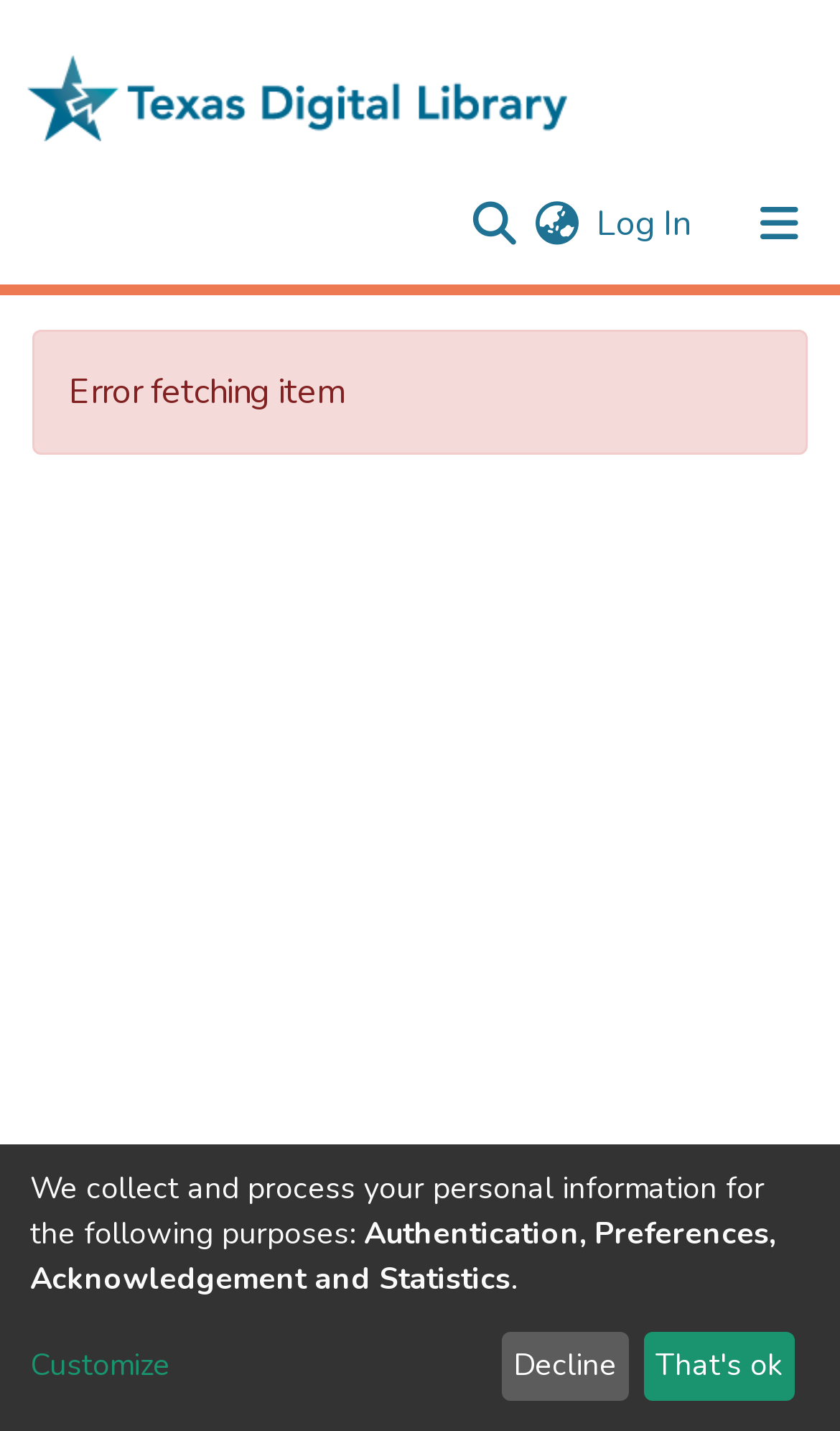Specify the bounding box coordinates of the element's region that should be clicked to achieve the following instruction: "Switch language". The bounding box coordinates consist of four float numbers between 0 and 1, in the format [left, top, right, bottom].

[0.631, 0.139, 0.695, 0.175]